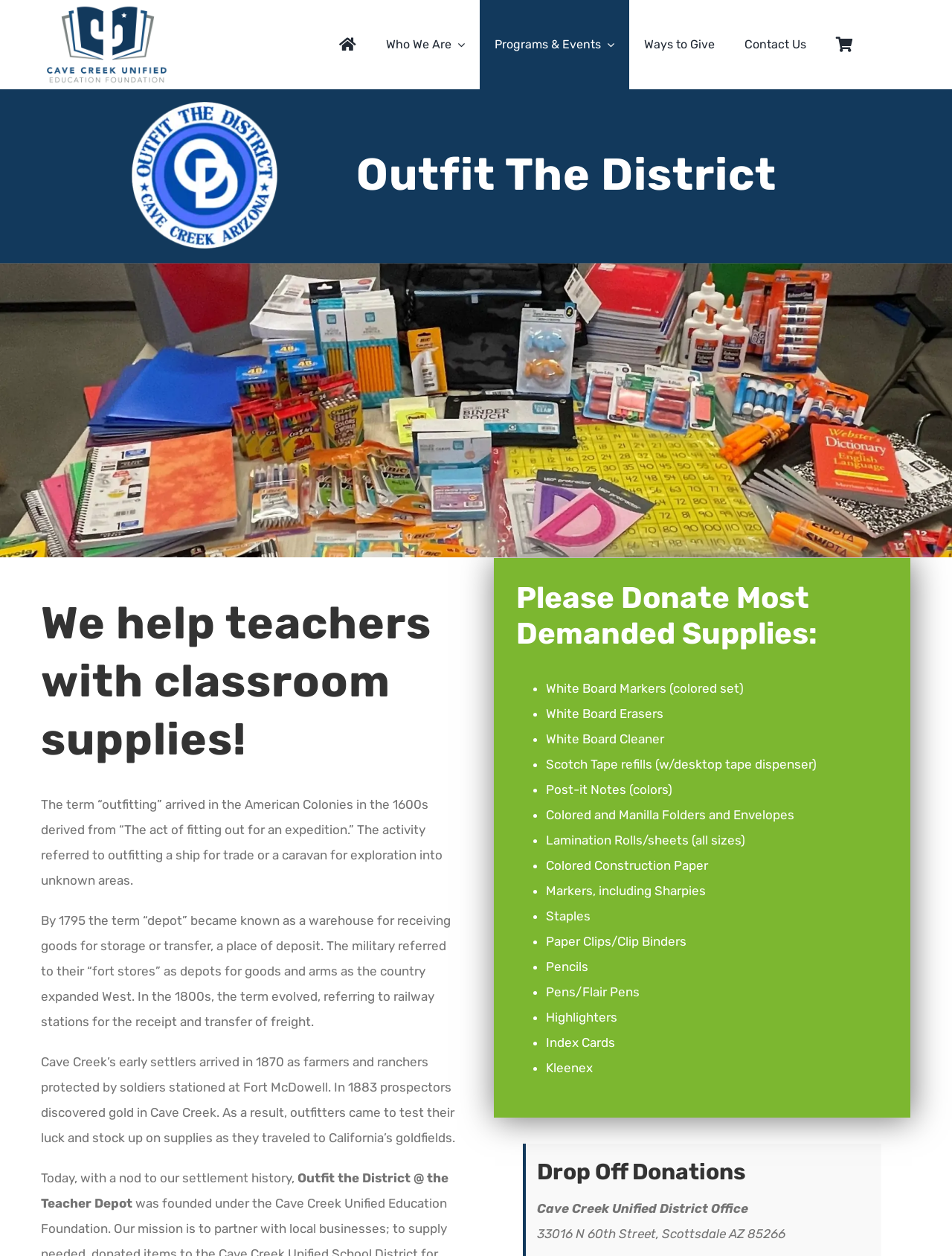Respond to the following question with a brief word or phrase:
What is the address where donations can be dropped off?

33016 N 60th Street, Scottsdale AZ 85266